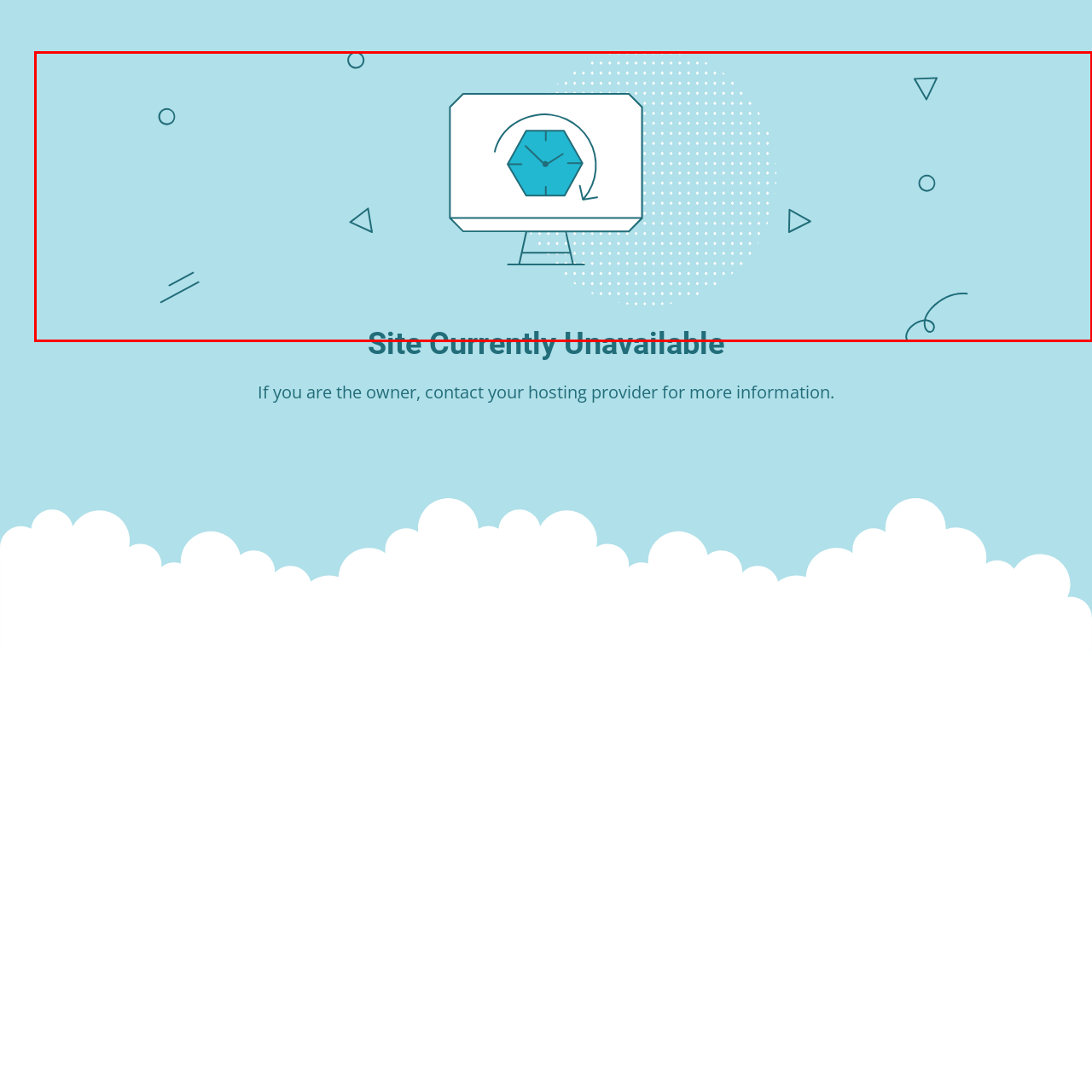Detail the features and elements seen in the red-circled portion of the image.

The image features a light blue background scattered with geometric shapes. In the center, there is a stylized computer monitor displaying a clock icon within a hexagonal shape, suggesting that a process is ongoing or that the site is in a temporary state of unavailability. Below the monitor, the bold text reads "Site Currently Unavailable," indicating a message to the users that the website cannot be accessed at the moment. This design conveys a sense of digital transition, aligning with the theme of downtime or maintenance.